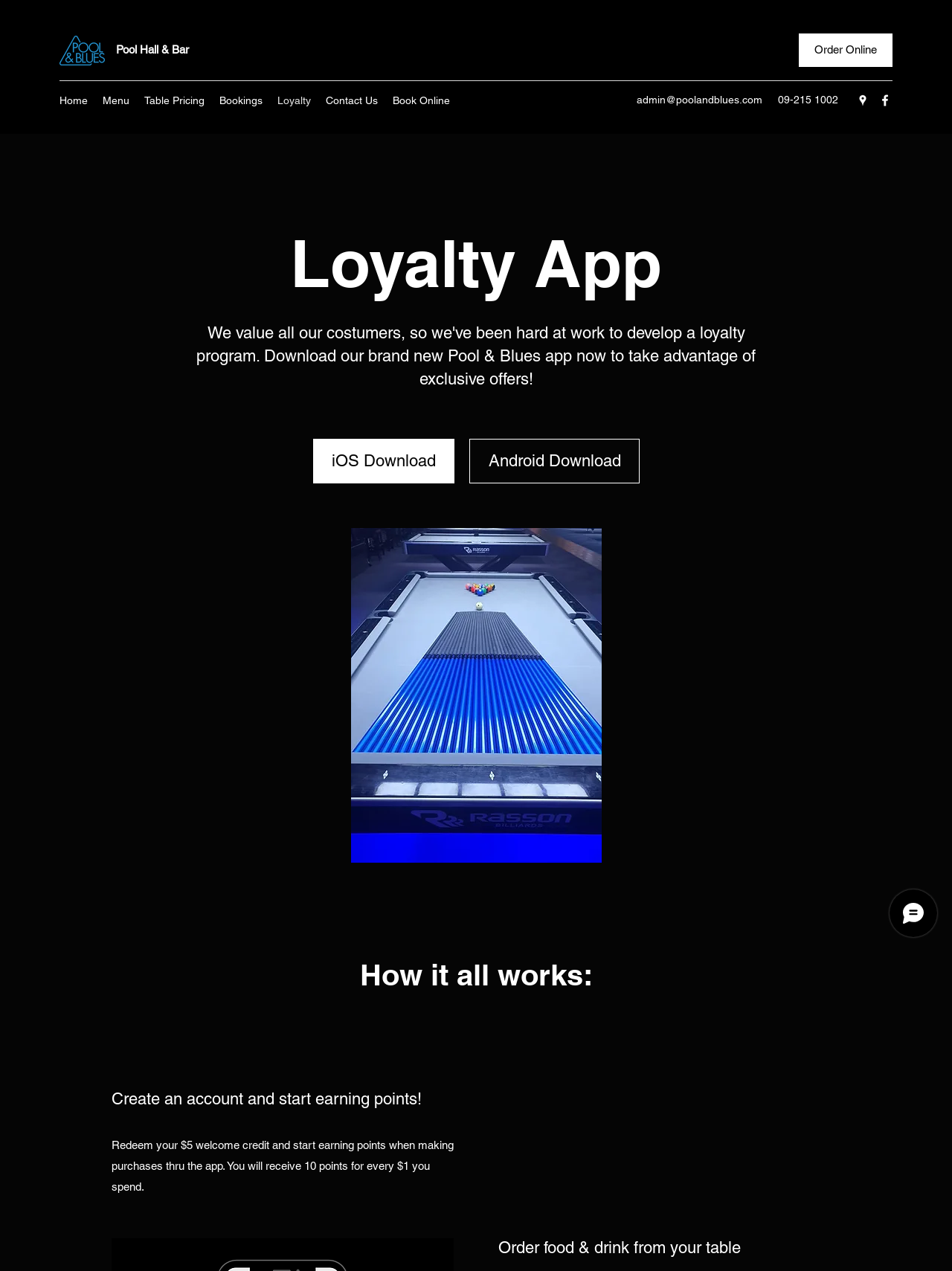Based on the image, please elaborate on the answer to the following question:
What is the name of the image at the bottom of the page?

I found the answer by looking at the image element at coordinates [0.133, 0.415, 0.867, 0.679]. The image has the name '20240107_165736_edited.jpg'.